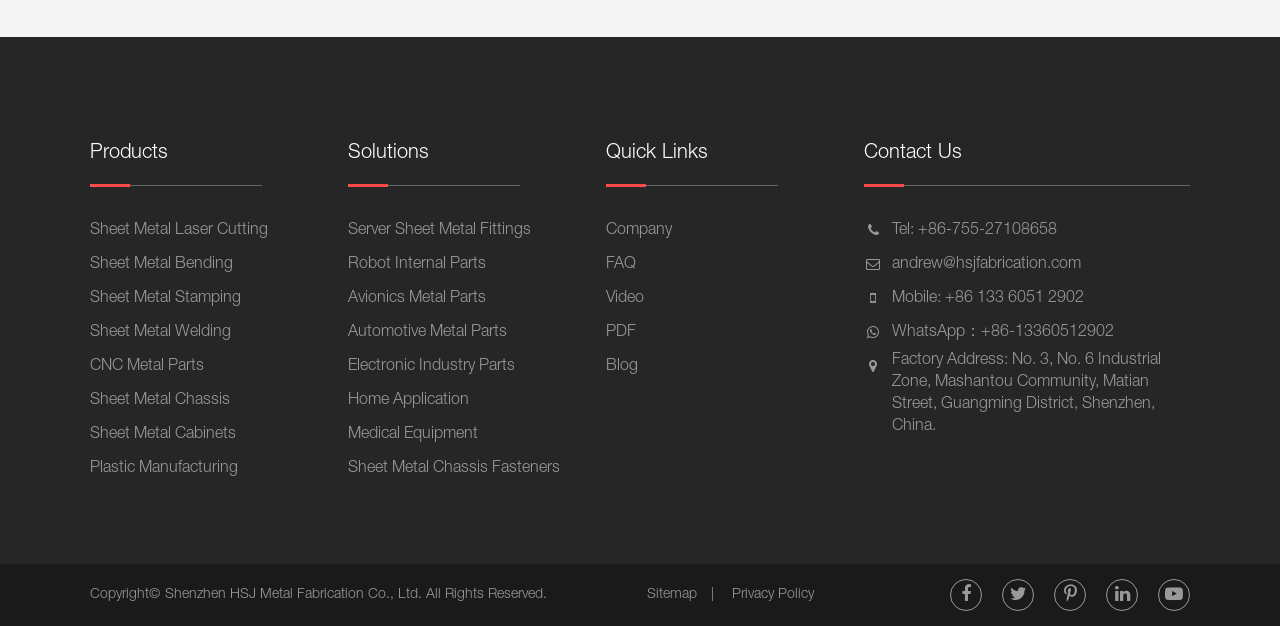What is the company's email address?
Examine the image closely and answer the question with as much detail as possible.

The company's email address can be found in the 'Contact Us' section of the webpage, which is located at the bottom of the page.